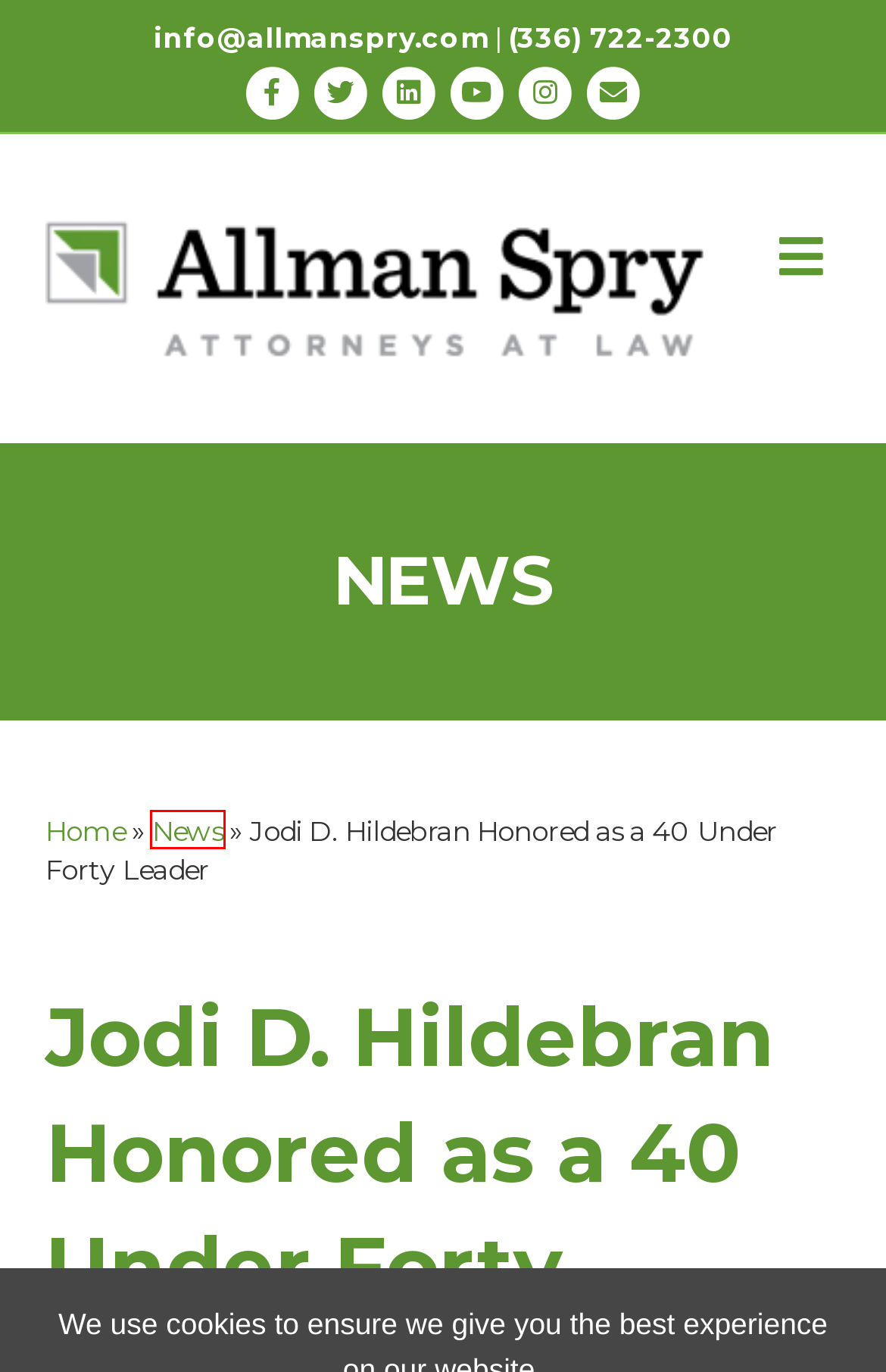Review the screenshot of a webpage containing a red bounding box around an element. Select the description that best matches the new webpage after clicking the highlighted element. The options are:
A. Attorneys | Winston-Salem, North Carolina | Allman Spry Law Firm
B. Site Map | Winston-Salem, NC Lawyers | Allman Spry Law Firm
C. Privacy Notice | Winston-Salem NC Attorneys | Allman Spry Law Firm
D. News | Winston-Salem, NC Lawyers | Allman Spry Law Firm
E. B. Bailey Liipfert, III, CELA | Special Needs Alliance
F. The Shalom Project
G. Home | North Carolina State Bar
H. Commercial Real Estate Law | Winston-Salem NC | Allman Spry Law Firm

D